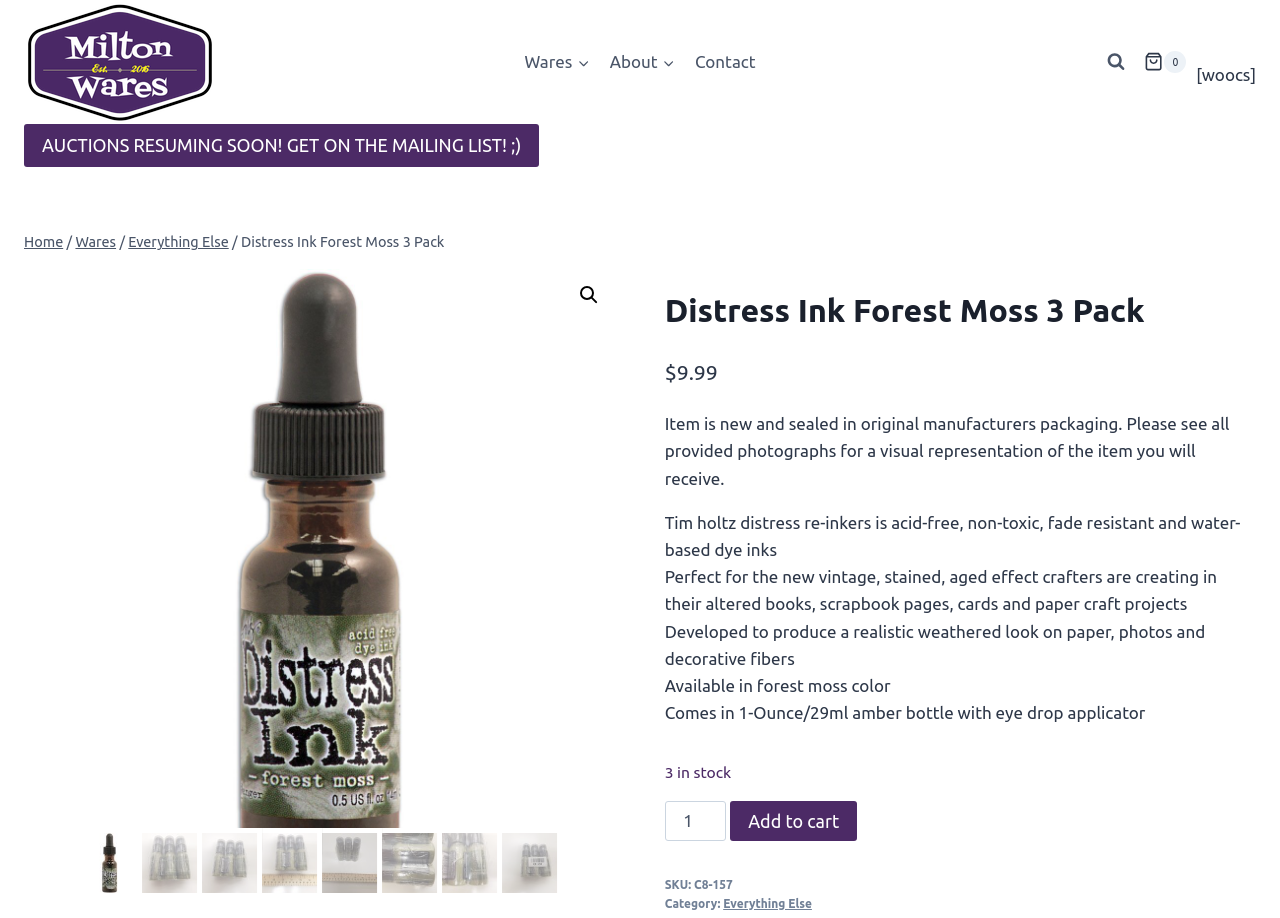What is the name of the online store?
Refer to the image and offer an in-depth and detailed answer to the question.

The name of the online store can be found in the top-left corner of the webpage, where it says 'Milton Wares' in a link format.